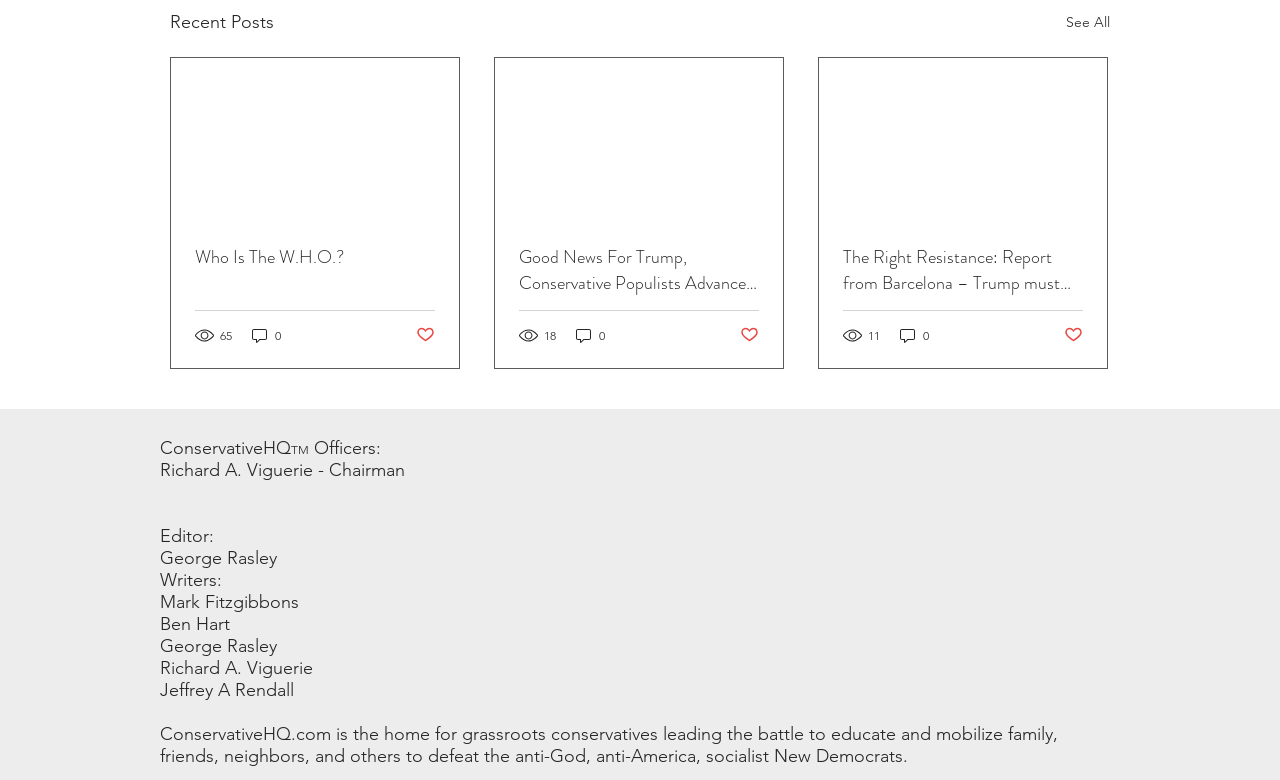Given the element description 18, predict the bounding box coordinates for the UI element in the webpage screenshot. The format should be (top-left x, top-left y, bottom-right x, bottom-right y), and the values should be between 0 and 1.

[0.405, 0.417, 0.436, 0.442]